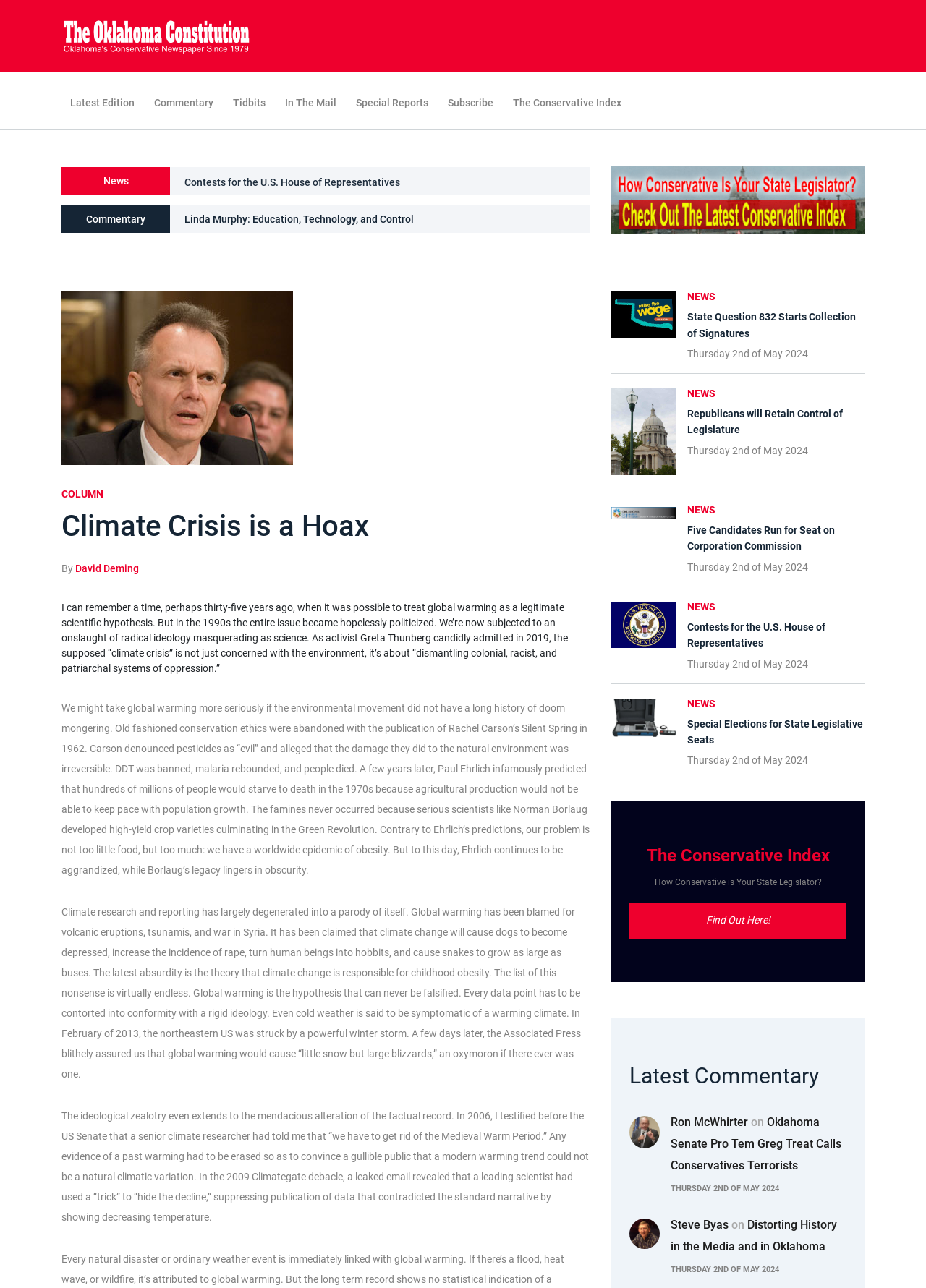Provide a thorough description of the webpage's content and layout.

This webpage appears to be a news and commentary website focused on conservative politics. At the top, there is a header section with links to various sections of the website, including "Latest Edition", "Commentary", "Tidbits", "In The Mail", "Special Reports", "Subscribe", and "The Conservative Index". Below this, there is a section with a heading "News" and several links to news articles, including "Contests for the U.S. House of Representatives", "State Question 832 Starts Collection of Signatures", "Republicans will Retain Control of Legislature", and "Five Candidates Run for Seat on Corporation Commission".

The main content of the webpage is an article titled "Climate Crisis is a Hoax" by David Deming. The article is a lengthy opinion piece that argues against the idea of global warming and criticizes the environmental movement. The text is divided into several paragraphs, with headings and subheadings.

To the right of the article, there is a sidebar with several links to other articles and sections of the website, including "The Conservative Index", "Latest Commentary", and "Special Elections for State Legislative Seats". There are also several images and headings, including "How Conservative is Your State Legislator?" and "Find Out Here!".

At the bottom of the webpage, there is a section with several links to commentary articles, including "Ron McWhirter on Oklahoma Senate Pro Tem Greg Treat Calls Conservatives Terrorists" and "Steve Byas on Distorting History in the Media and in Oklahoma". Each of these links has a corresponding image and a date stamp of "Thursday 2nd of May 2024".